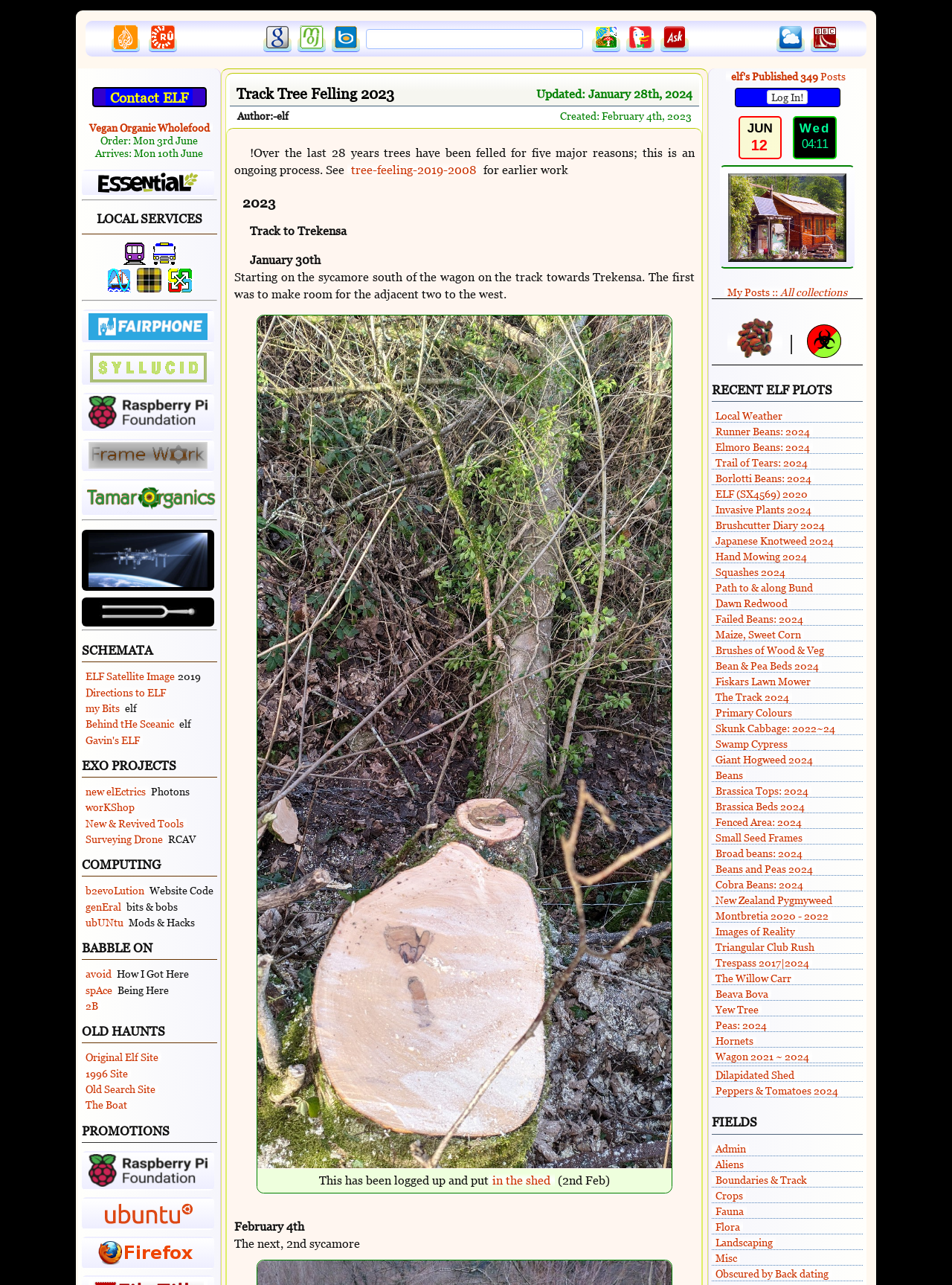Provide the bounding box coordinates of the UI element this sentence describes: "Peppers & Tomatoes 2024".

[0.748, 0.844, 0.884, 0.854]